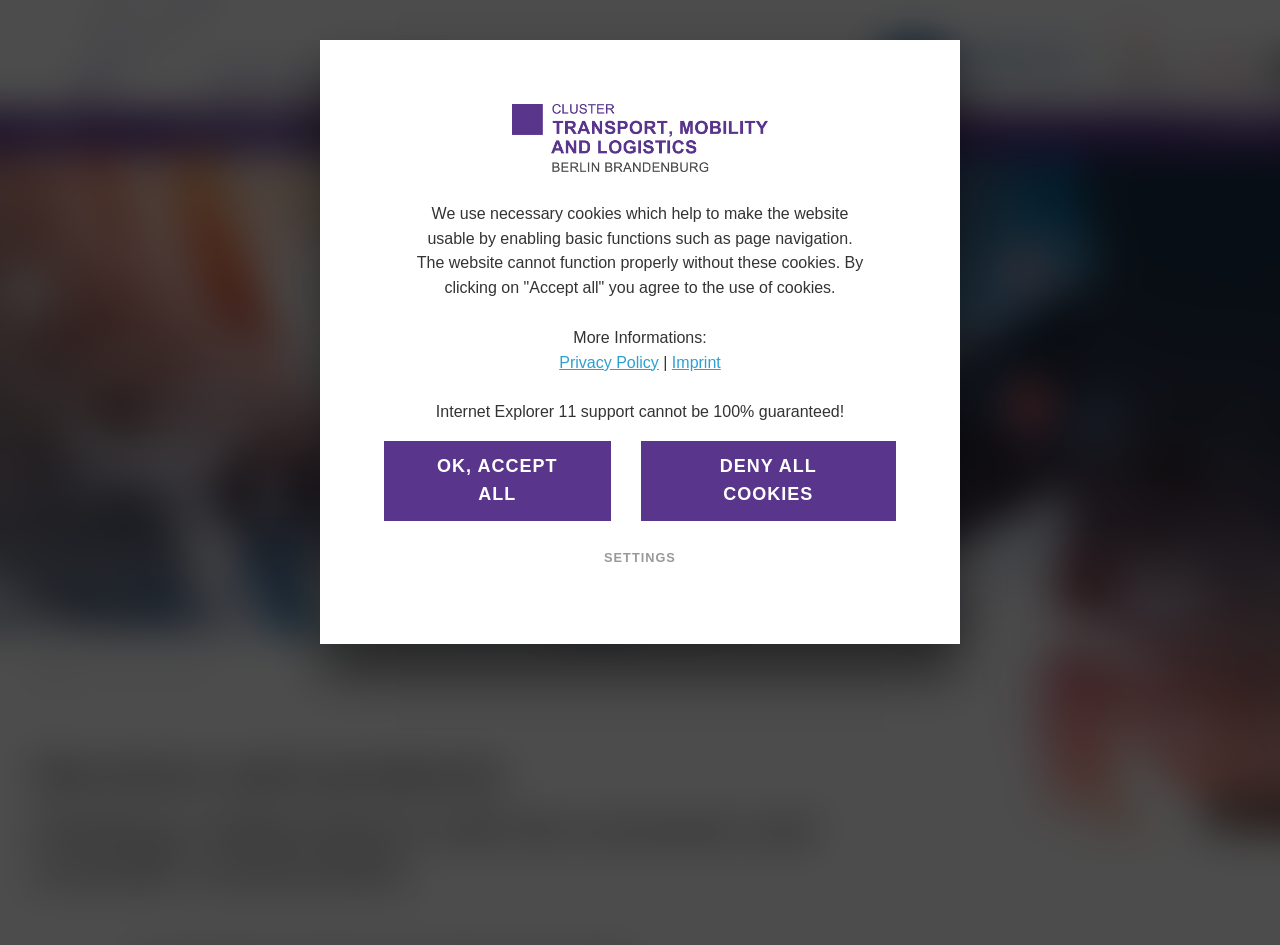How many social media platforms can the website be shared on?
Give a detailed and exhaustive answer to the question.

The website can be shared on three social media platforms, Twitter, LinkedIn, and email, as indicated by the 'Share on Twitter', 'Share on LinkedIn', and 'Send by email' buttons at the bottom of the webpage.